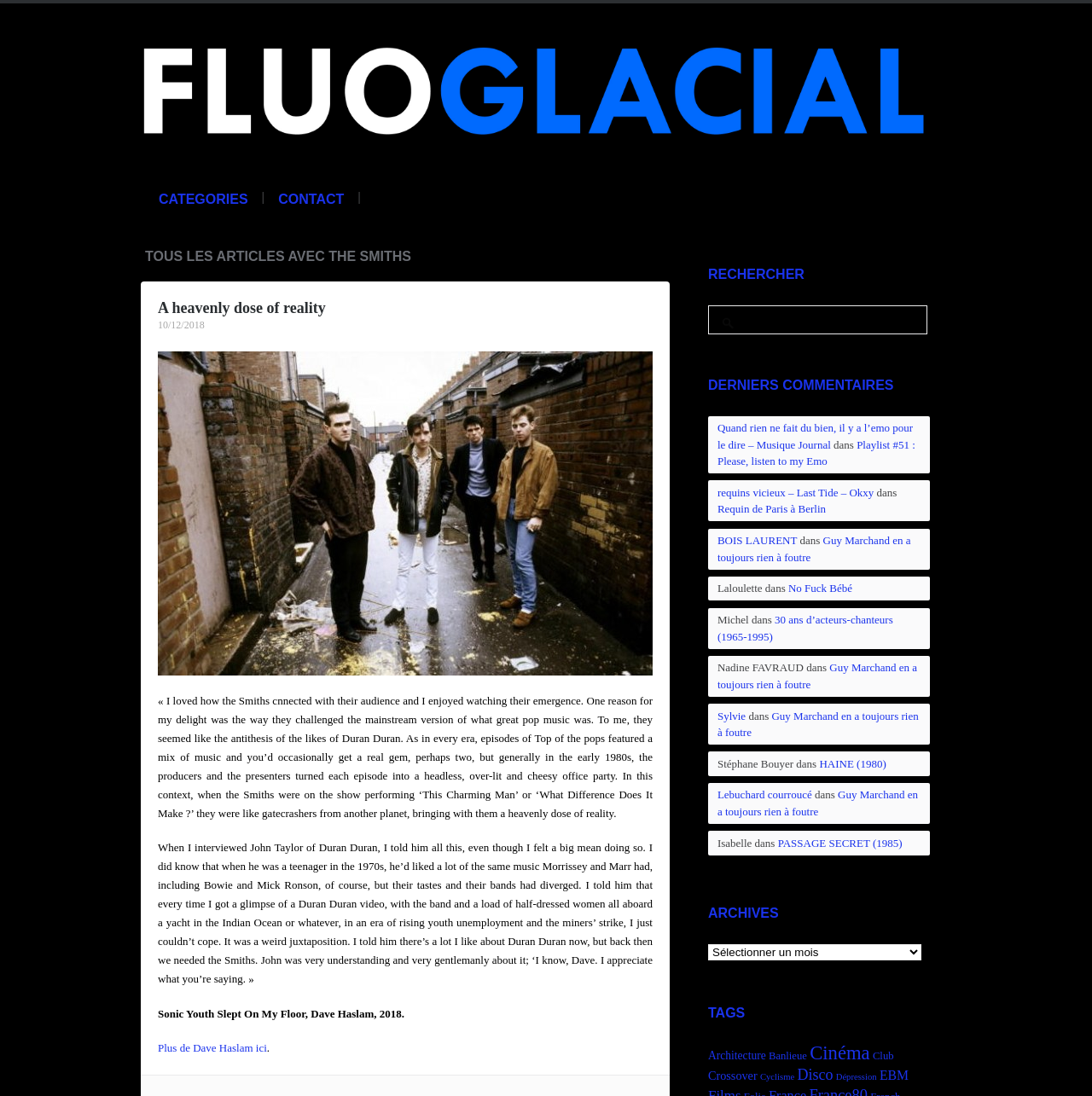Identify the bounding box coordinates of the region that needs to be clicked to carry out this instruction: "Read the article 'A heavenly dose of reality'". Provide these coordinates as four float numbers ranging from 0 to 1, i.e., [left, top, right, bottom].

[0.145, 0.273, 0.298, 0.289]